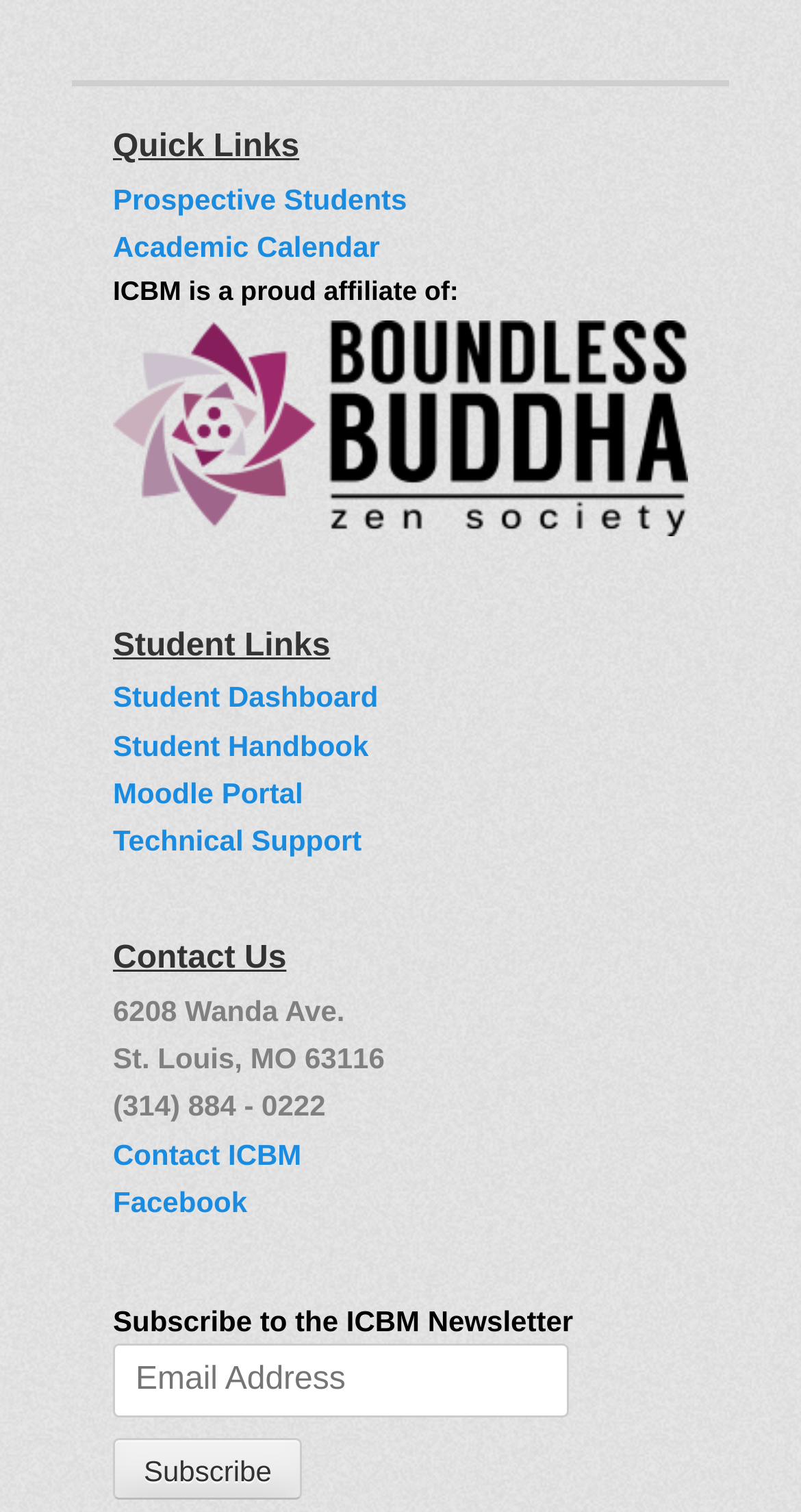Determine the bounding box coordinates for the area that should be clicked to carry out the following instruction: "Access Student Dashboard".

[0.141, 0.45, 0.472, 0.472]